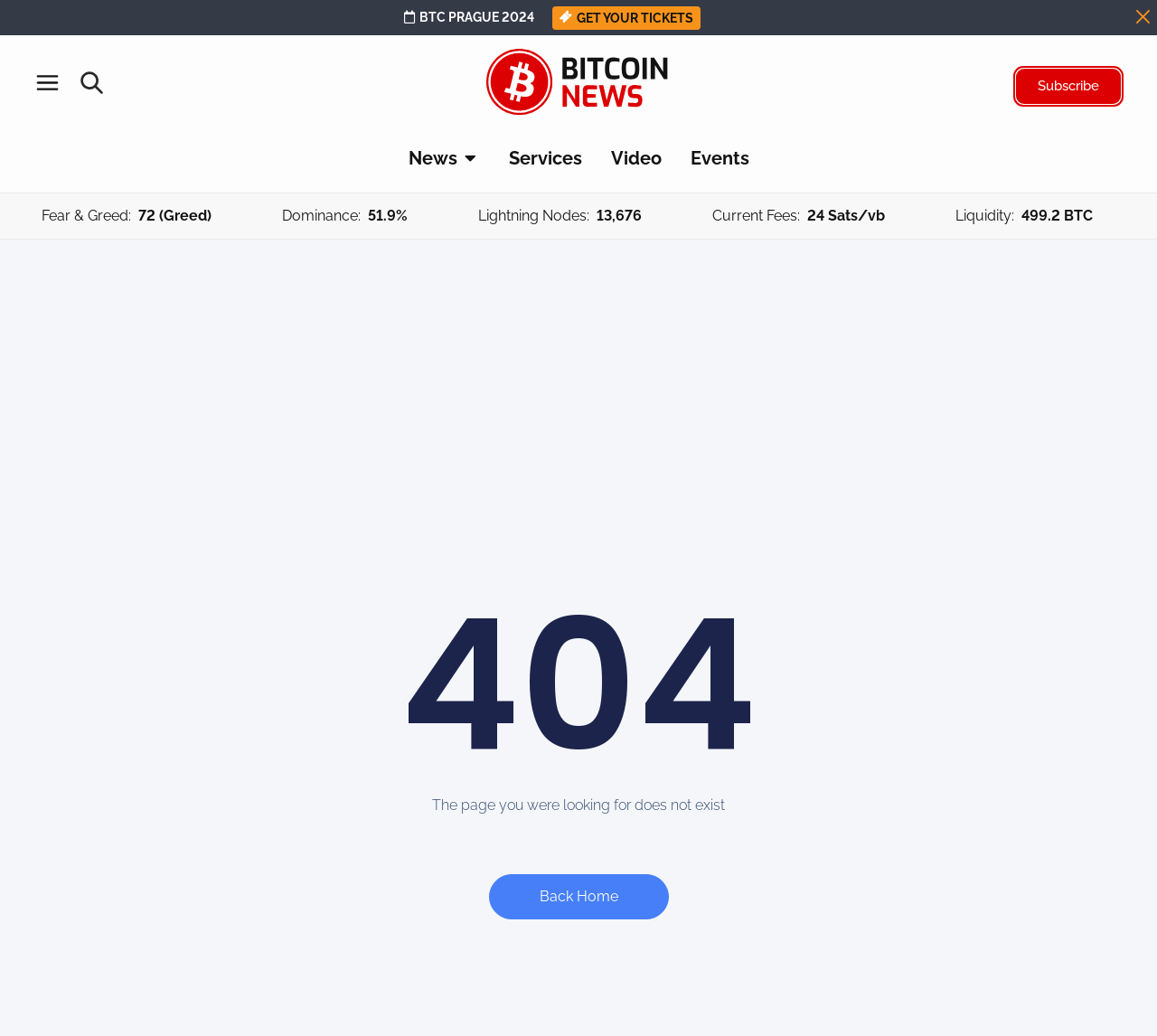What is the error code displayed on the page?
Using the visual information, reply with a single word or short phrase.

404